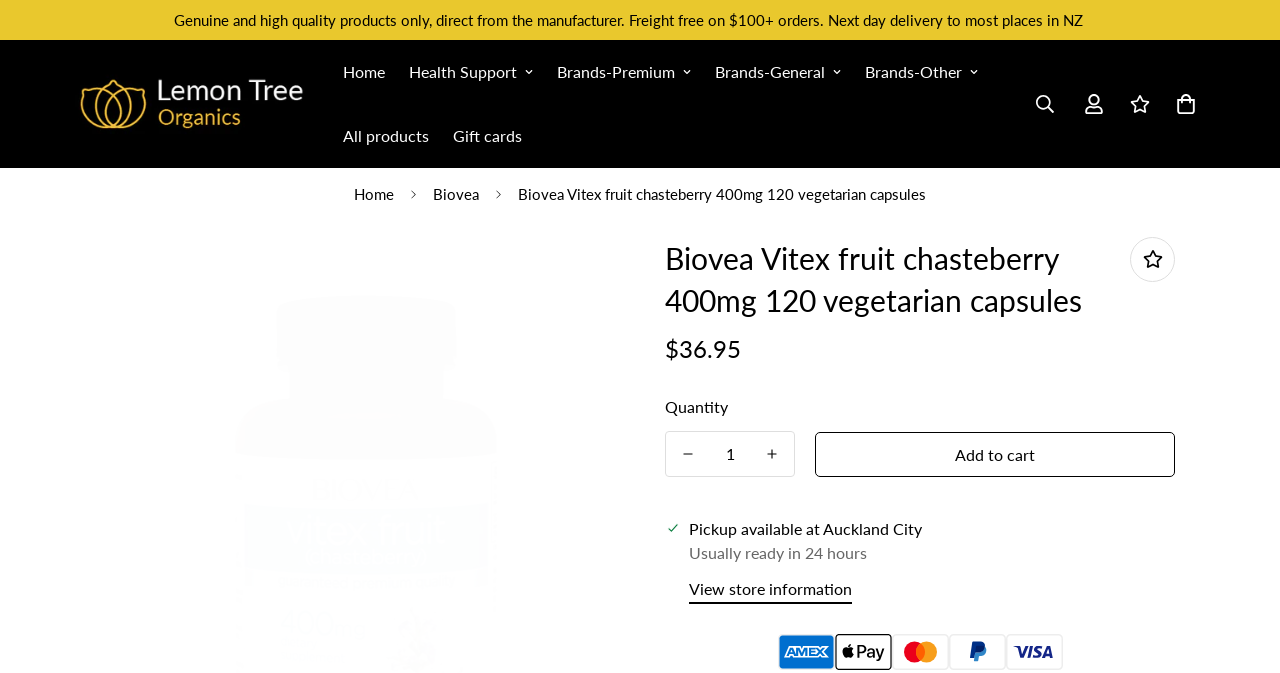Is the product available for pickup?
Analyze the image and deliver a detailed answer to the question.

I determined that the product is available for pickup by looking at the static text element with the text 'Pickup available at Auckland City' which suggests that the product can be picked up at a physical location.